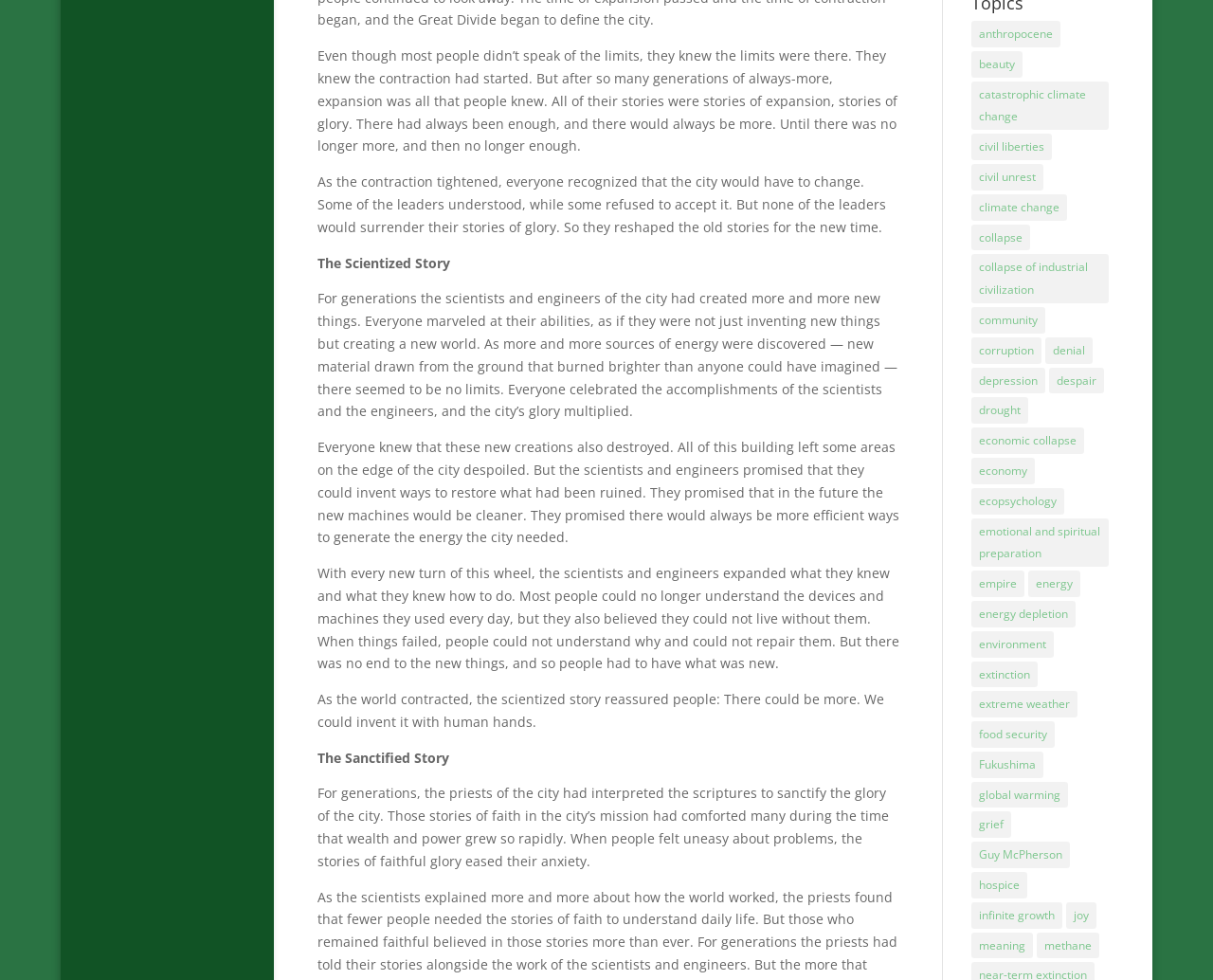Use the information in the screenshot to answer the question comprehensively: What is the main theme of the text?

Based on the text, it appears that the main theme is about the contraction and collapse of a city or civilization, possibly due to environmental or economic factors. The text mentions the limits of expansion, the contraction of the city, and the need for change, indicating a focus on the decline or collapse of a system.